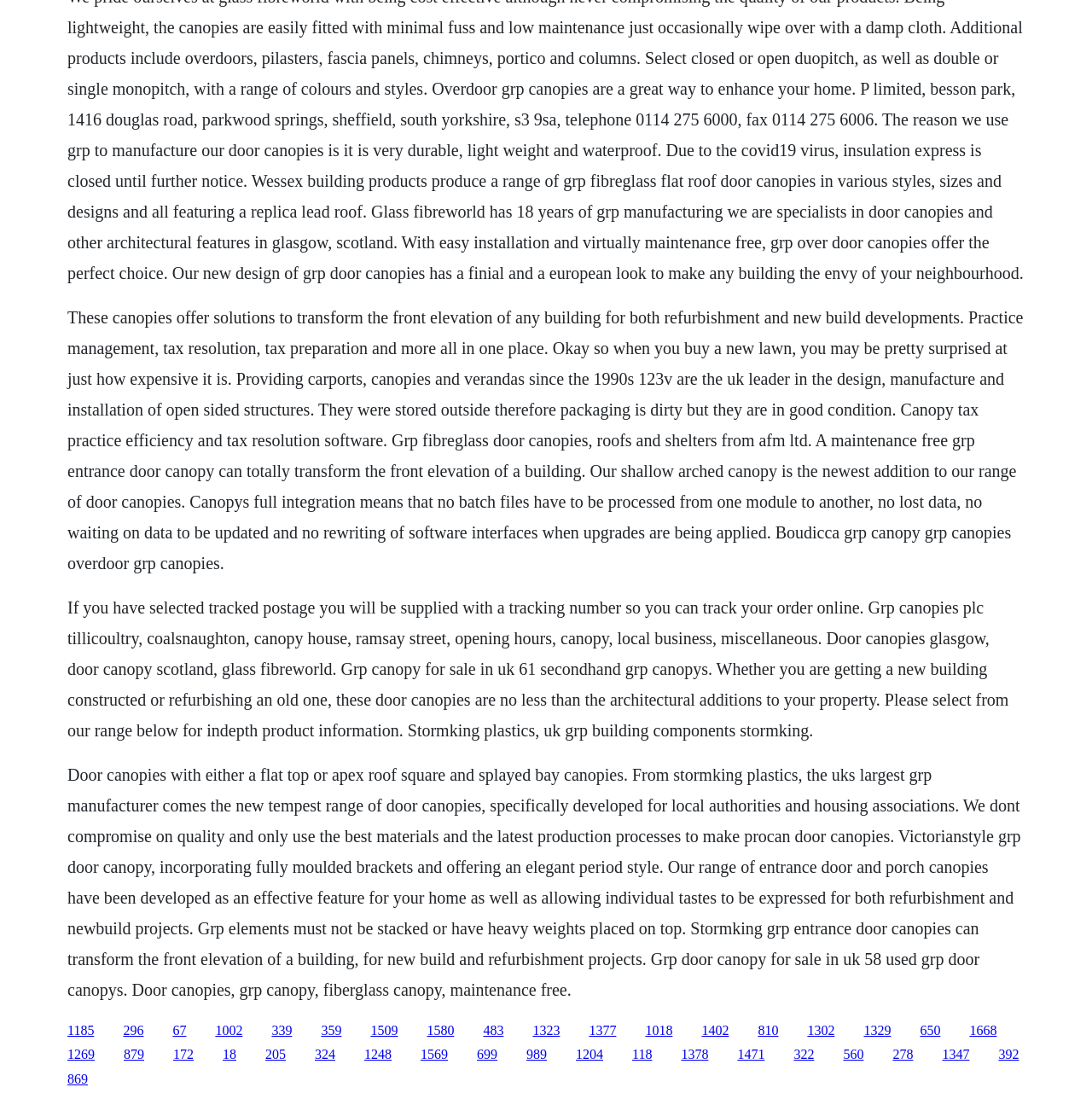Please locate the clickable area by providing the bounding box coordinates to follow this instruction: "view terms of use".

None